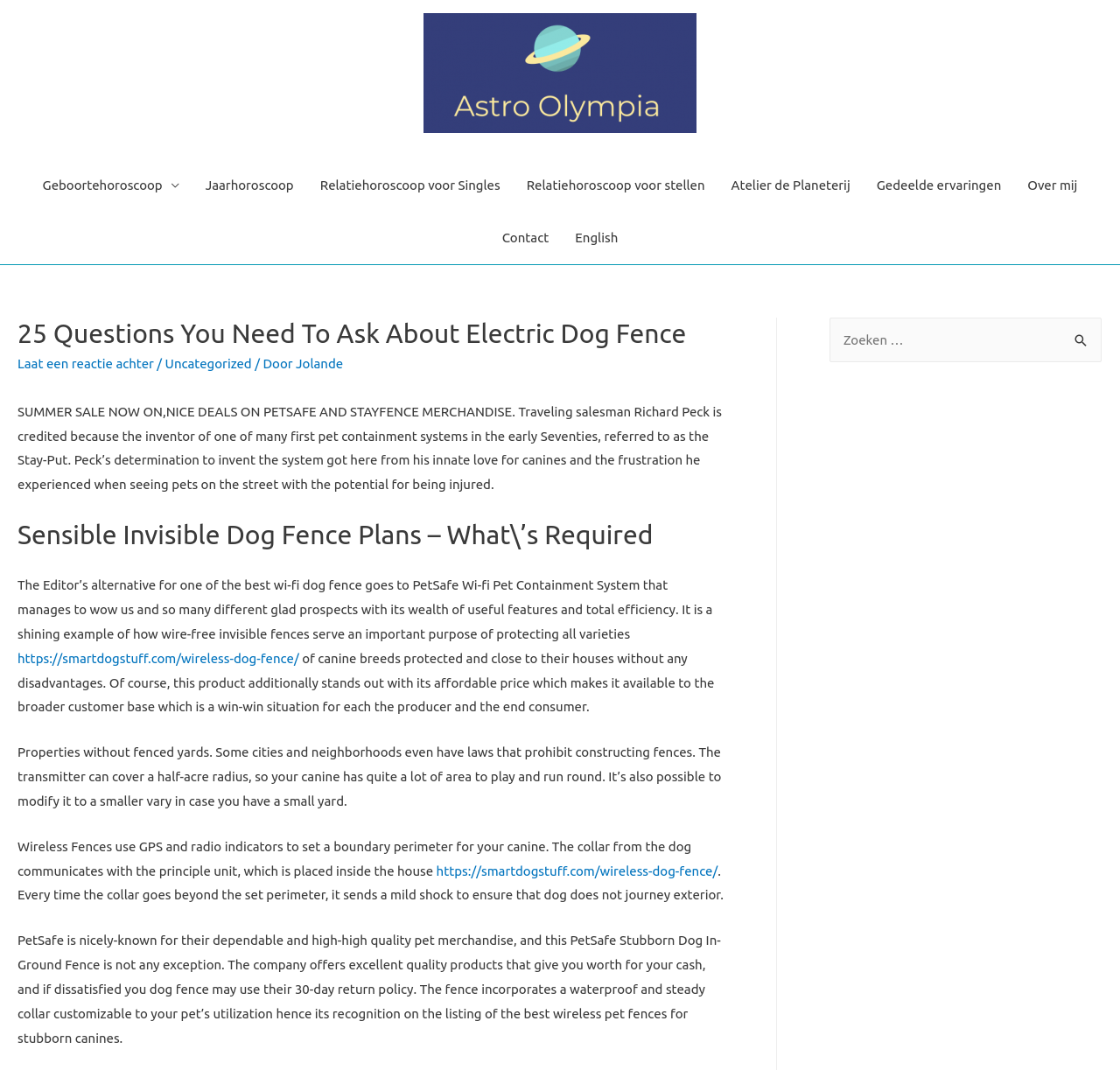Please find and report the bounding box coordinates of the element to click in order to perform the following action: "Click on the link to read about Electric Dog Fence". The coordinates should be expressed as four float numbers between 0 and 1, in the format [left, top, right, bottom].

[0.016, 0.333, 0.137, 0.347]